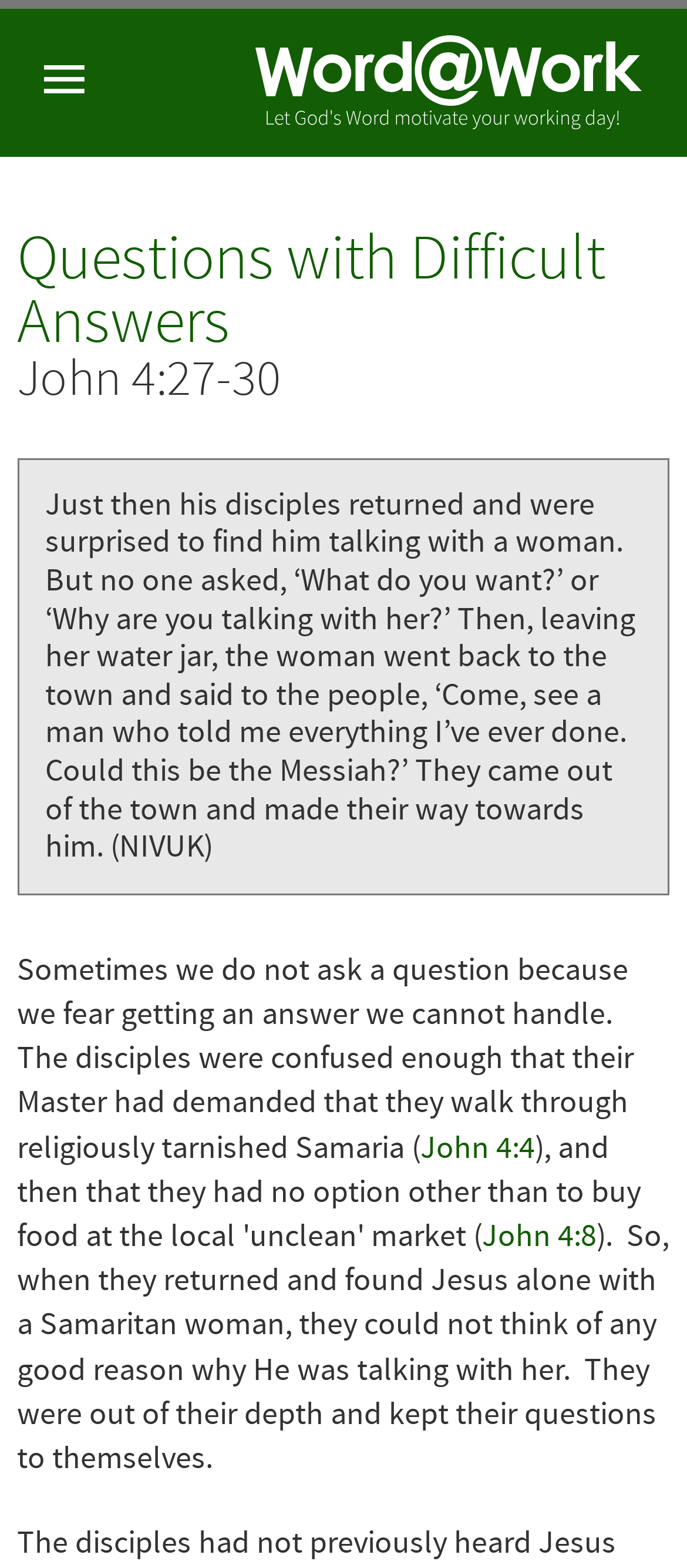What is the Bible verse mentioned at the top?
Examine the image closely and answer the question with as much detail as possible.

I found the Bible verse mentioned at the top of the webpage, which is 'John 4:27-30'. This is indicated by the StaticText element with the text 'John 4:27-30' at coordinates [0.025, 0.222, 0.41, 0.262].